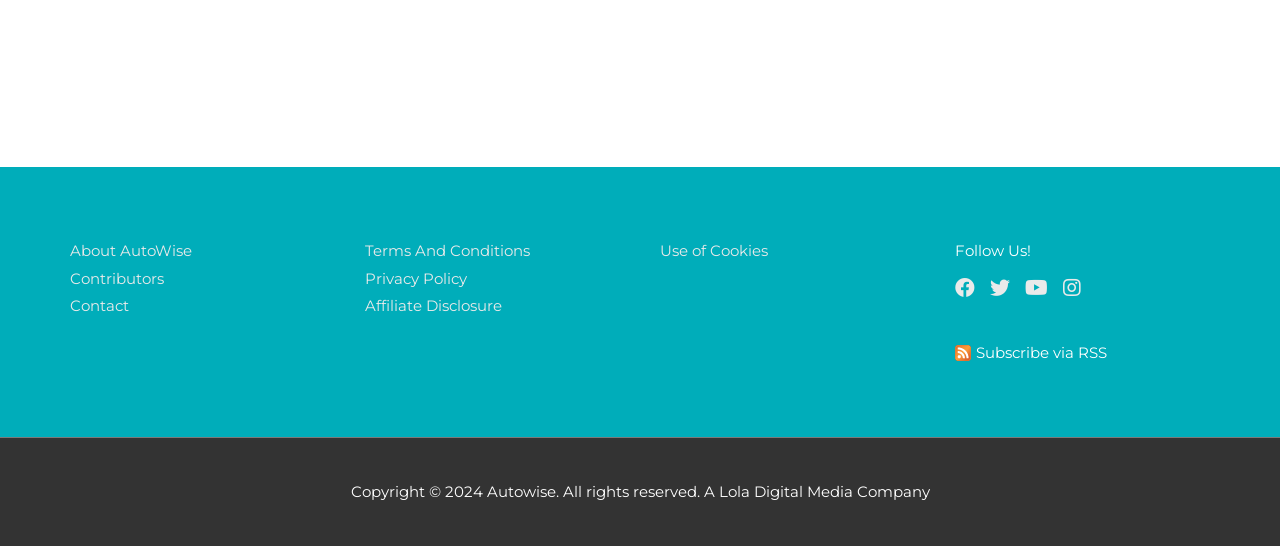Using the webpage screenshot and the element description Contact, determine the bounding box coordinates. Specify the coordinates in the format (top-left x, top-left y, bottom-right x, bottom-right y) with values ranging from 0 to 1.

[0.055, 0.543, 0.101, 0.578]